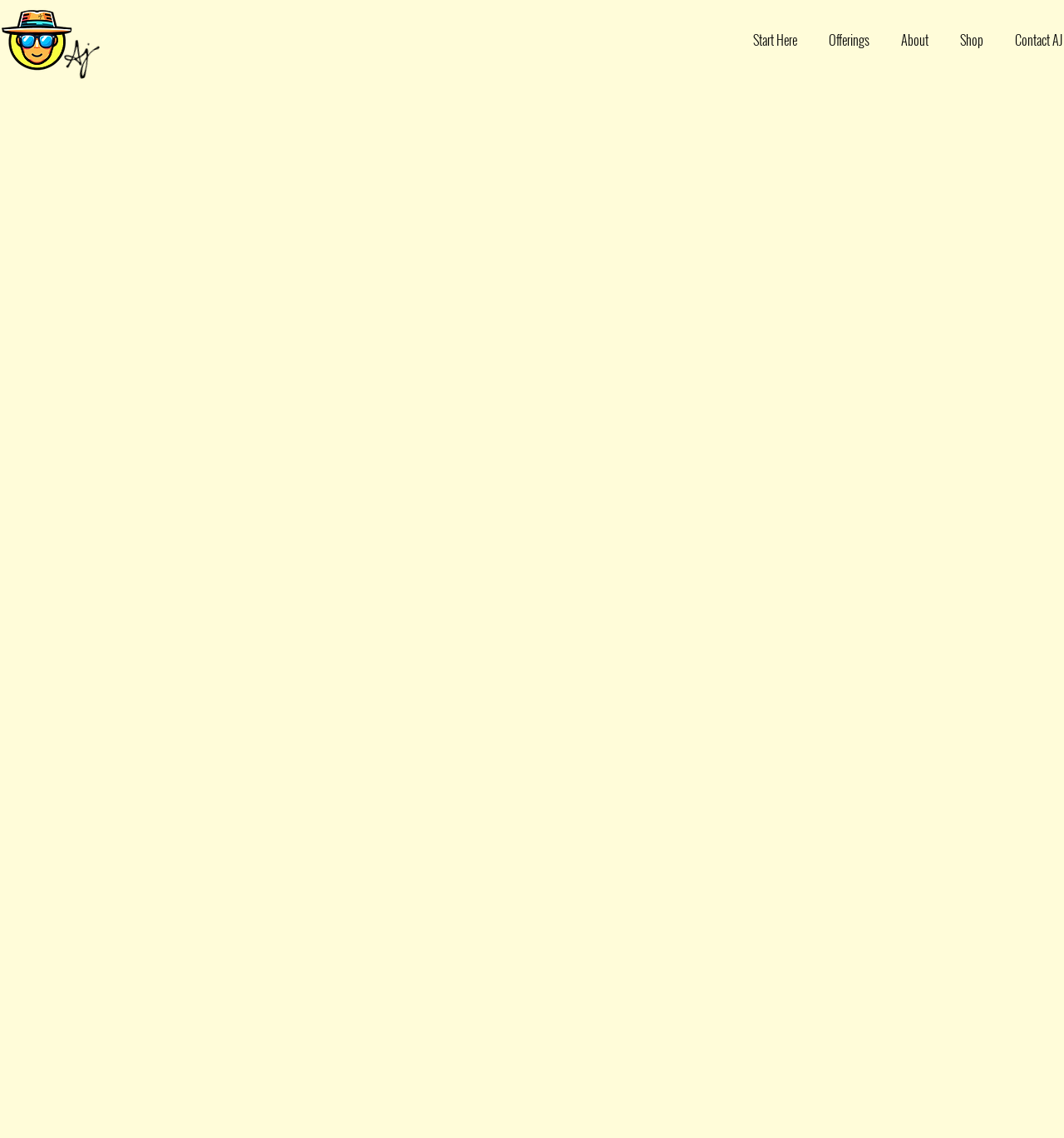What is the shape of the 'AJ logo' image?
Using the image provided, answer with just one word or phrase.

Rectangular